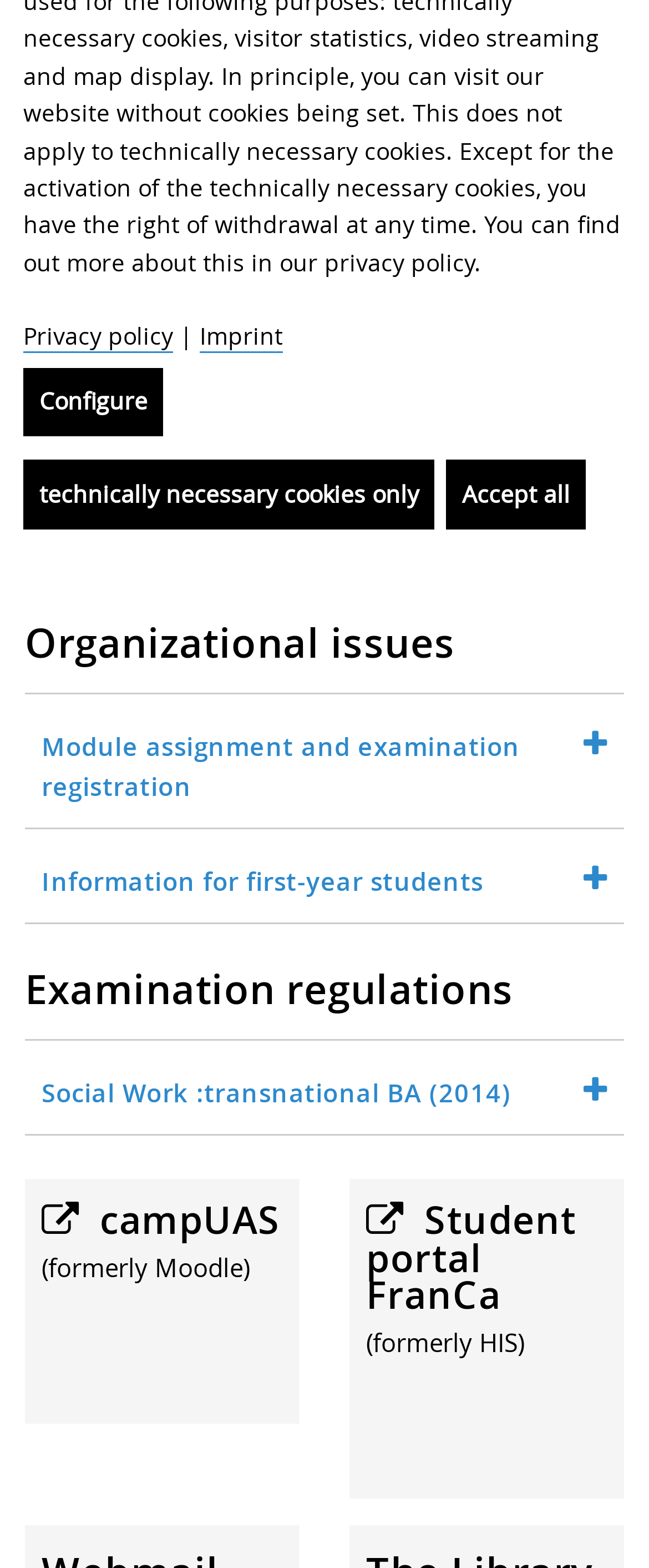Please specify the bounding box coordinates in the format (top-left x, top-left y, bottom-right x, bottom-right y), with values ranging from 0 to 1. Identify the bounding box for the UI component described as follows: Foreign countries and practical experience

[0.038, 0.213, 0.838, 0.233]